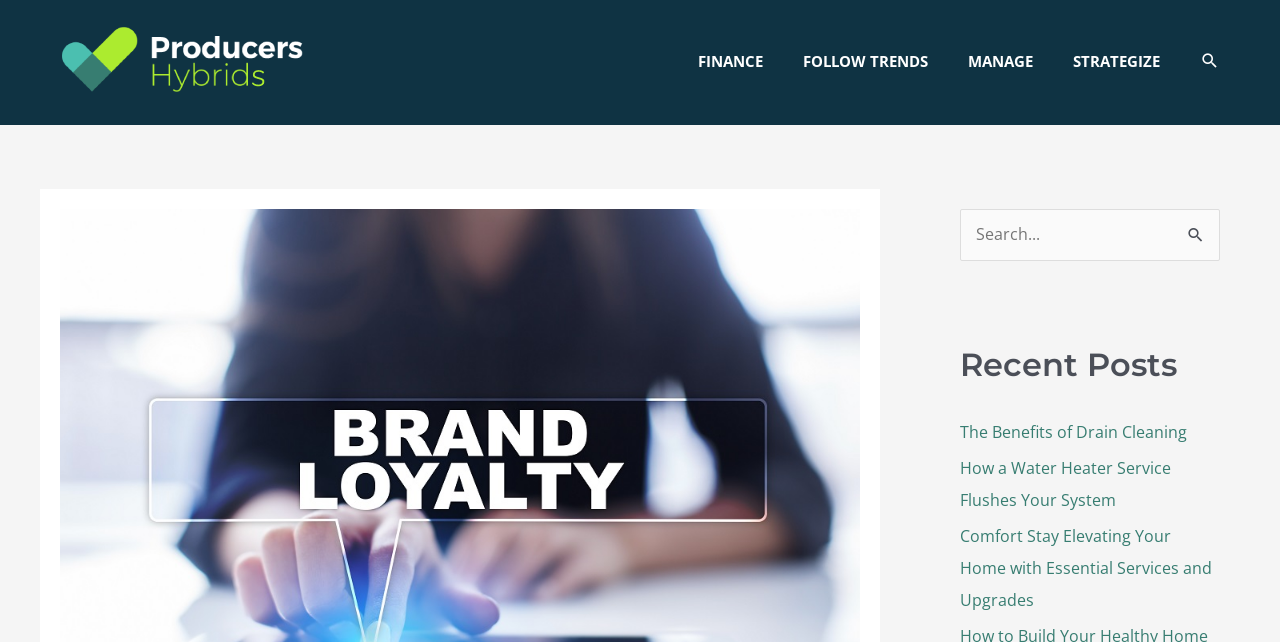Respond to the question below with a concise word or phrase:
What is the text of the search button?

Search